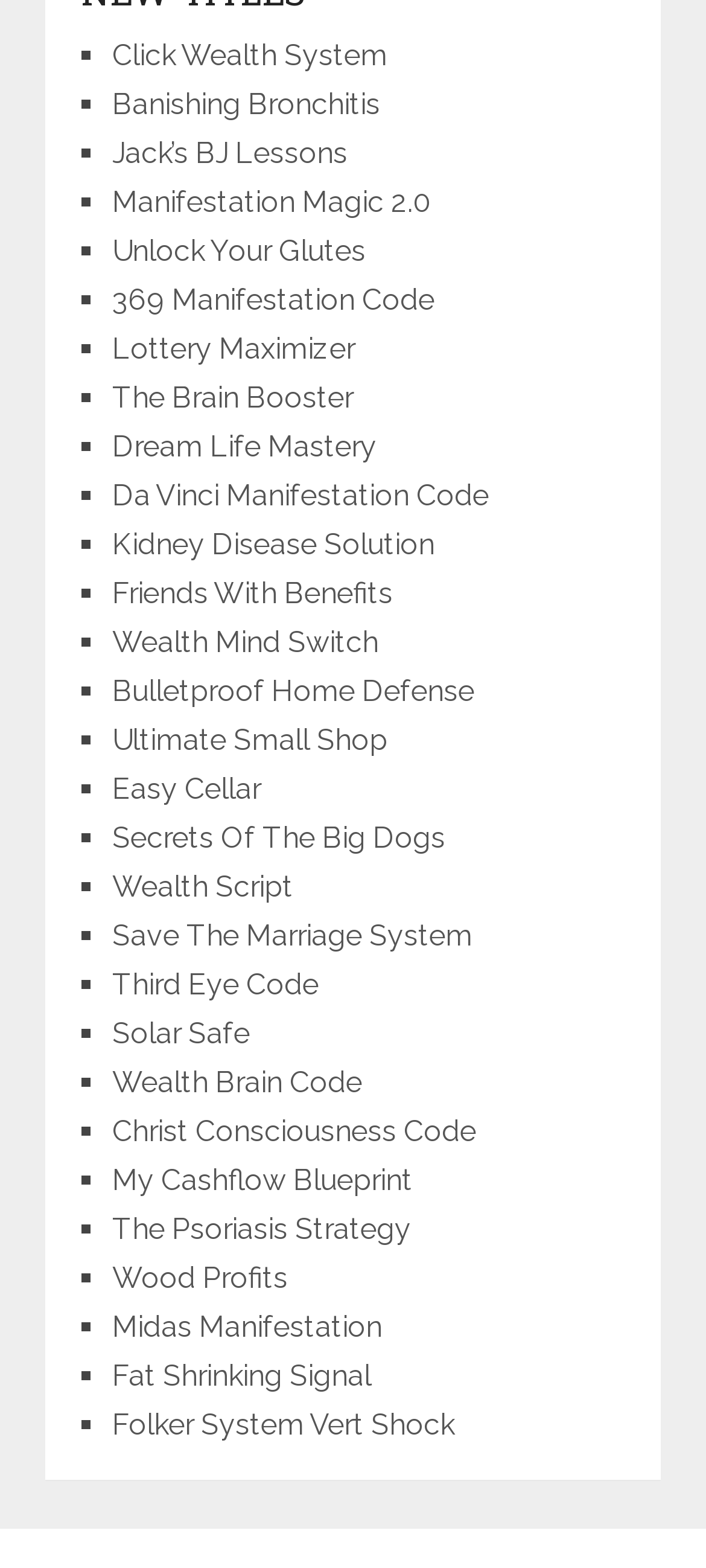What is the purpose of this webpage?
Use the screenshot to answer the question with a single word or phrase.

Product listing